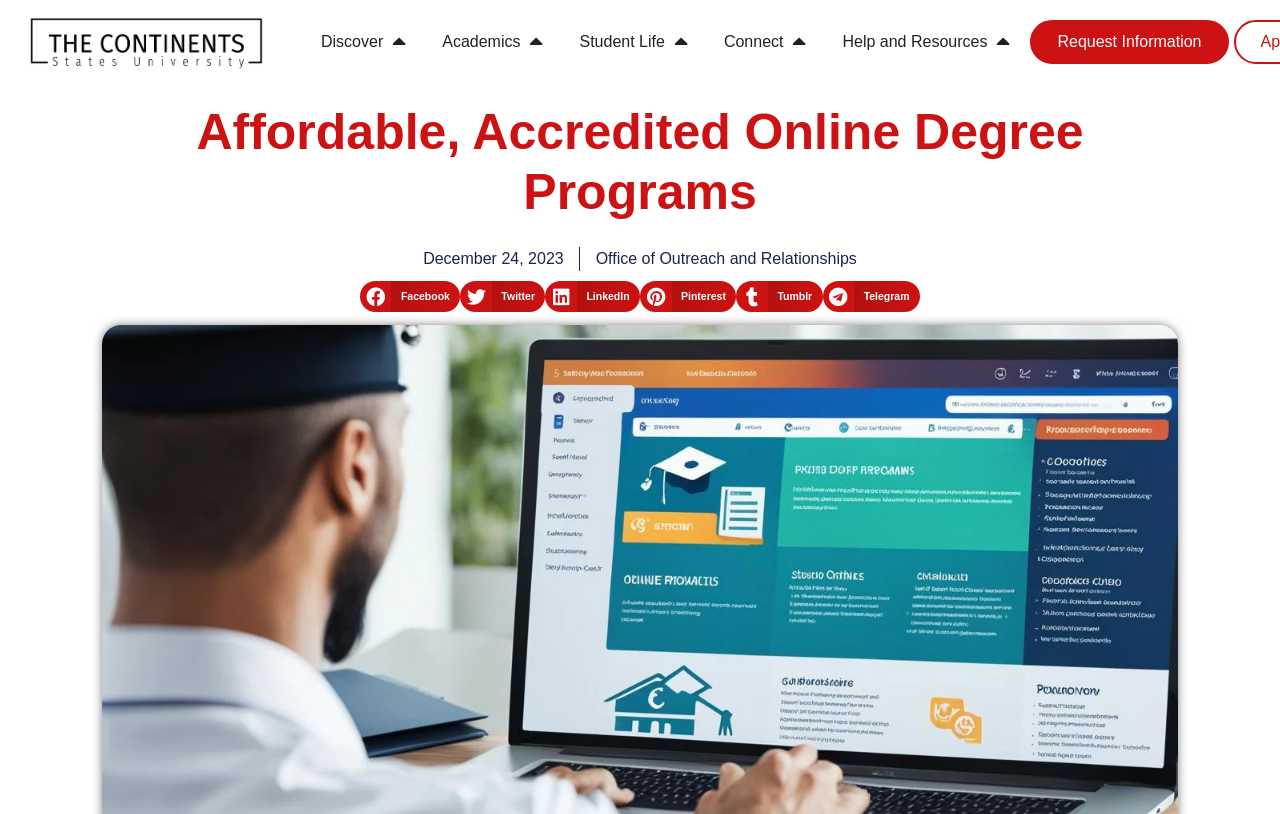Please identify the bounding box coordinates of the area that needs to be clicked to fulfill the following instruction: "Open the menu."

[0.238, 0.025, 1.0, 0.079]